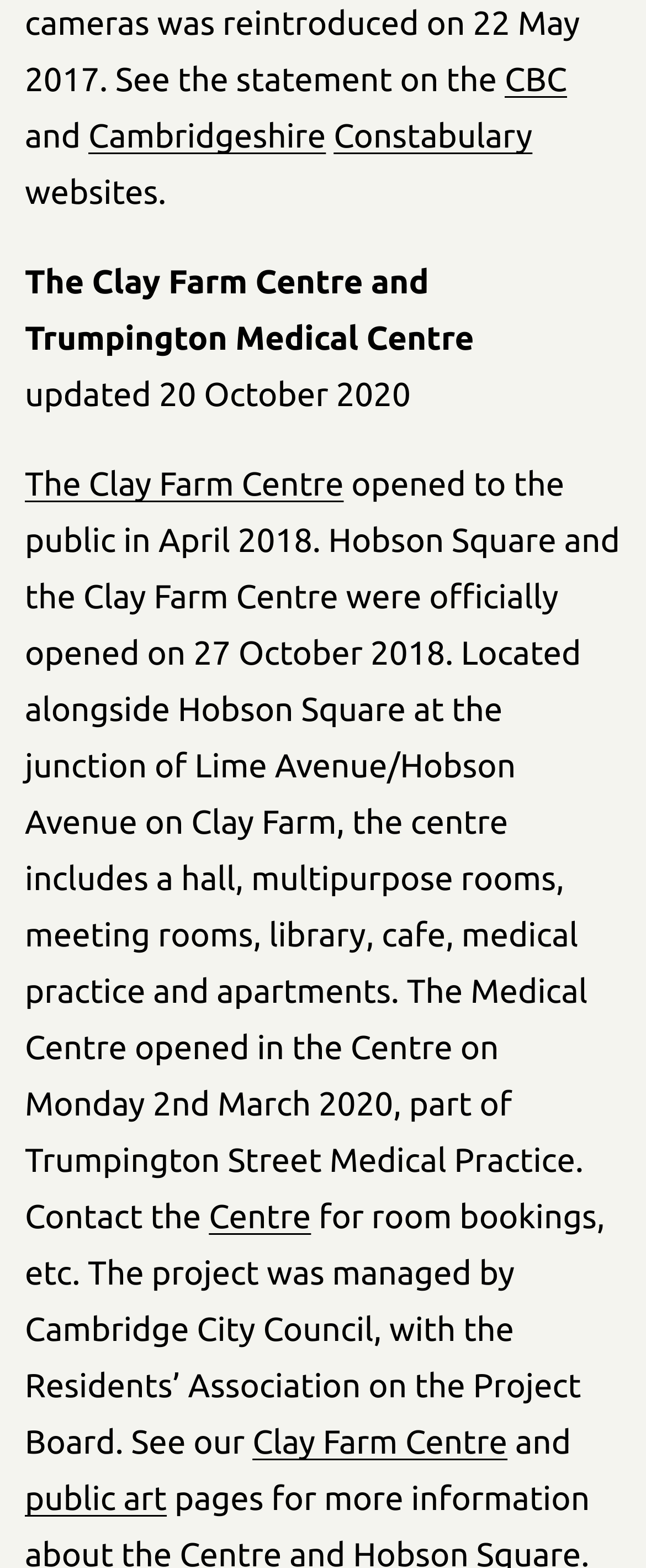Predict the bounding box of the UI element based on this description: "Constabulary".

[0.516, 0.074, 0.824, 0.099]